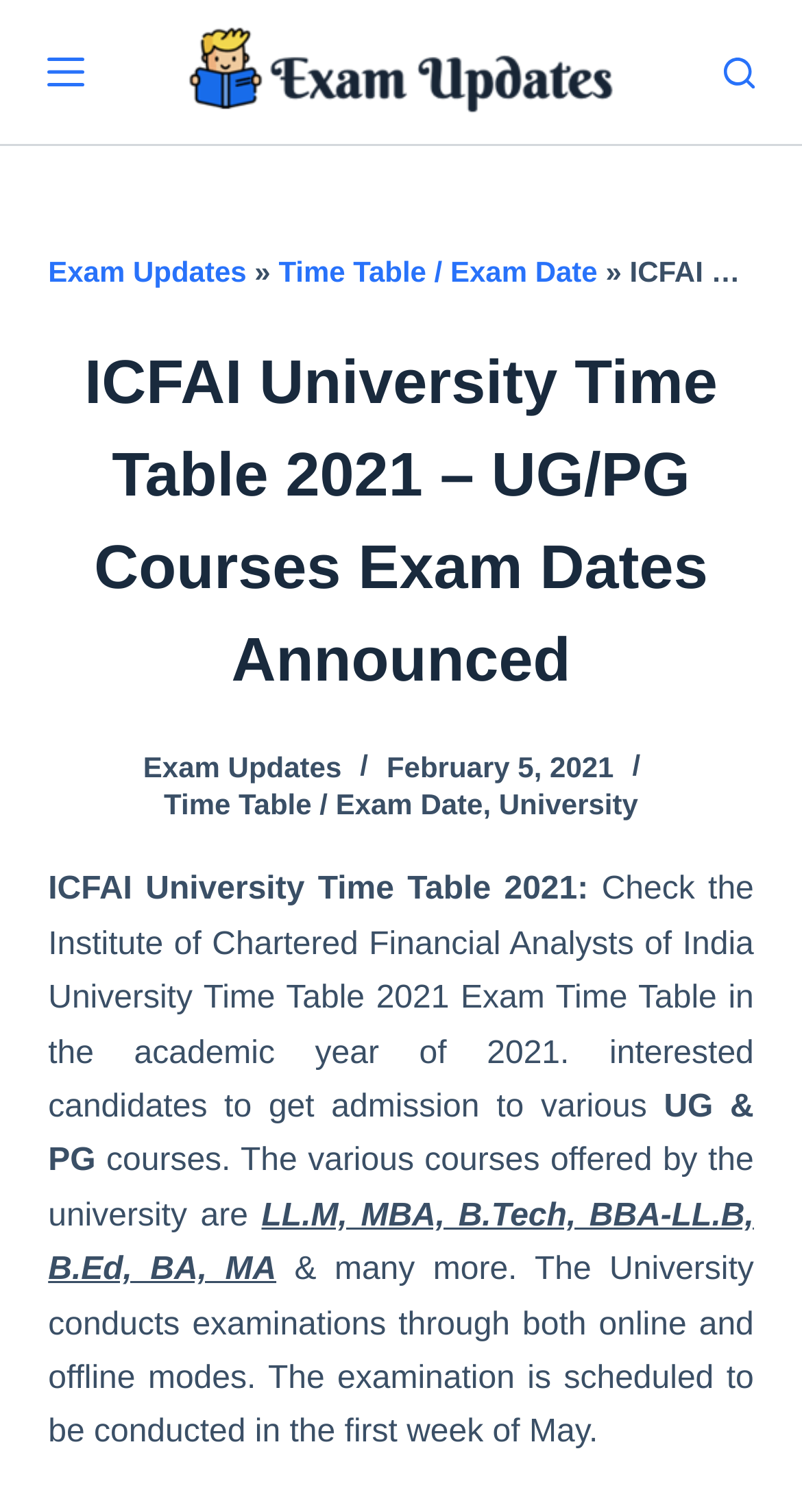Identify the bounding box coordinates for the element you need to click to achieve the following task: "Open the off canvas". Provide the bounding box coordinates as four float numbers between 0 and 1, in the form [left, top, right, bottom].

[0.06, 0.035, 0.106, 0.06]